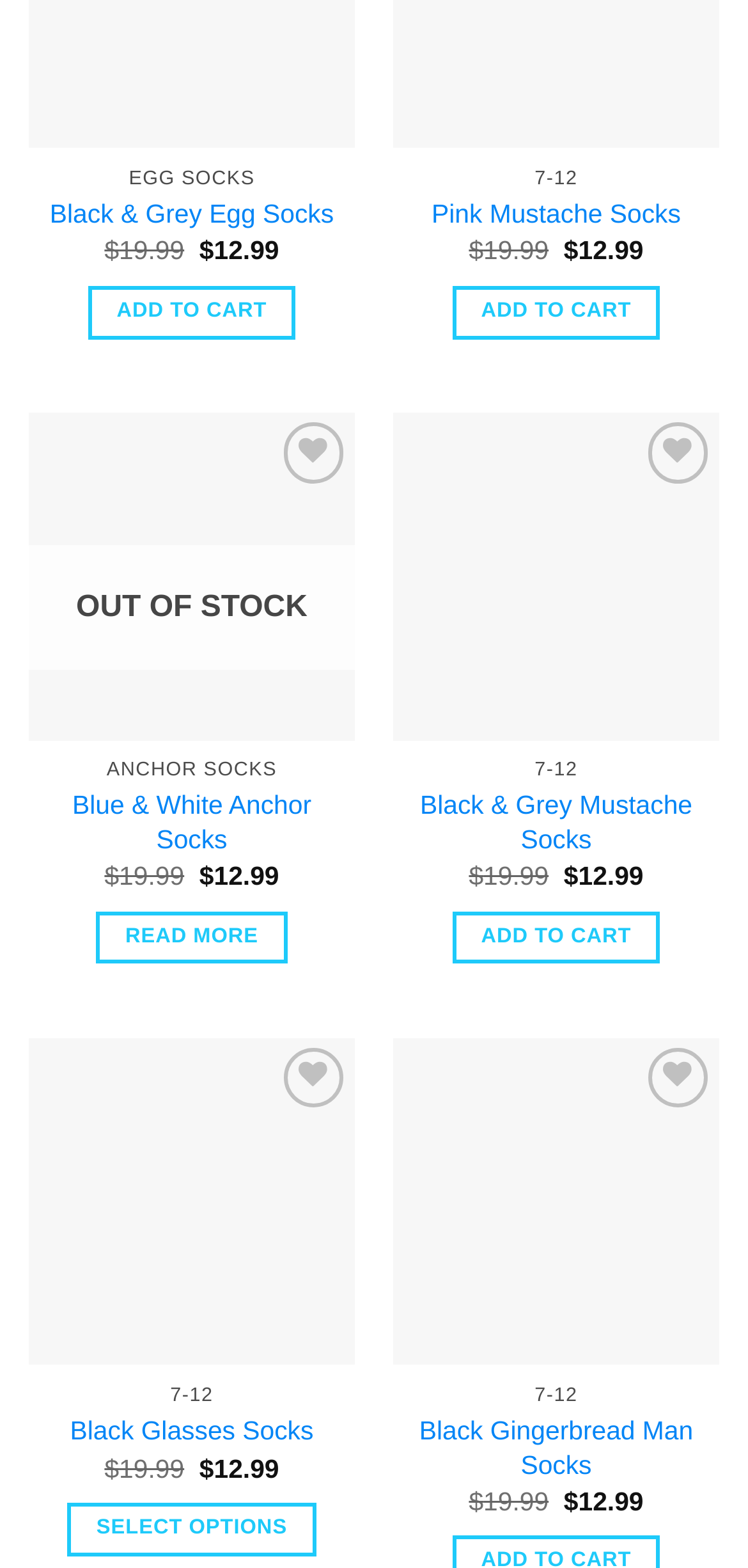What is the status of Blue & White Anchor Socks?
Answer the question with as much detail as you can, using the image as a reference.

I found the status of Blue & White Anchor Socks by looking at the text 'OUT OF STOCK' which is located near the link 'Blue & White Anchor Socks'.